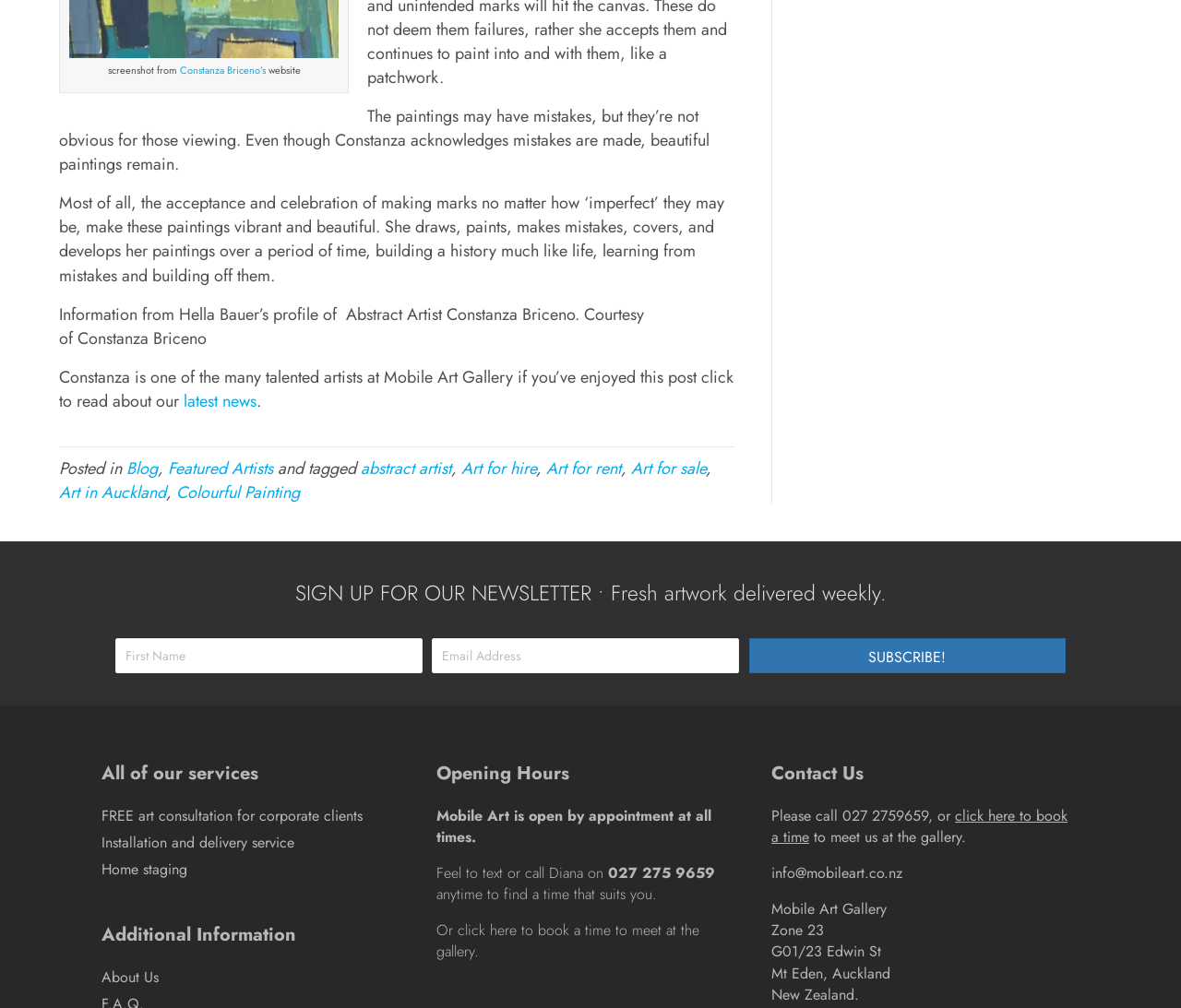What is the phone number to contact the gallery?
Please provide a comprehensive answer based on the contents of the image.

The phone number '027 275 9659' is mentioned in the 'Contact Us' section as a way to contact the gallery.